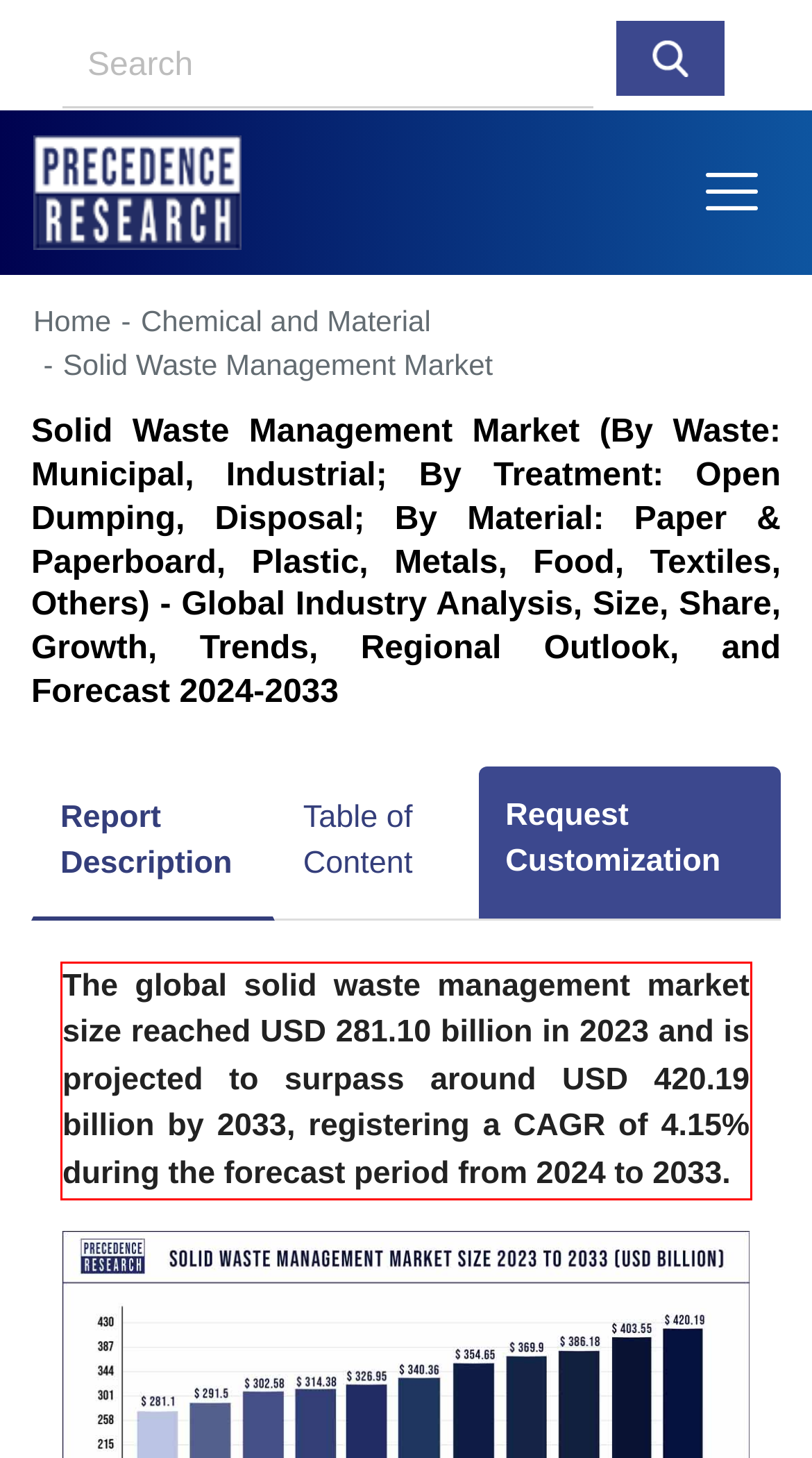Please identify and extract the text content from the UI element encased in a red bounding box on the provided webpage screenshot.

The global solid waste management market size reached USD 281.10 billion in 2023 and is projected to surpass around USD 420.19 billion by 2033, registering a CAGR of 4.15% during the forecast period from 2024 to 2033.